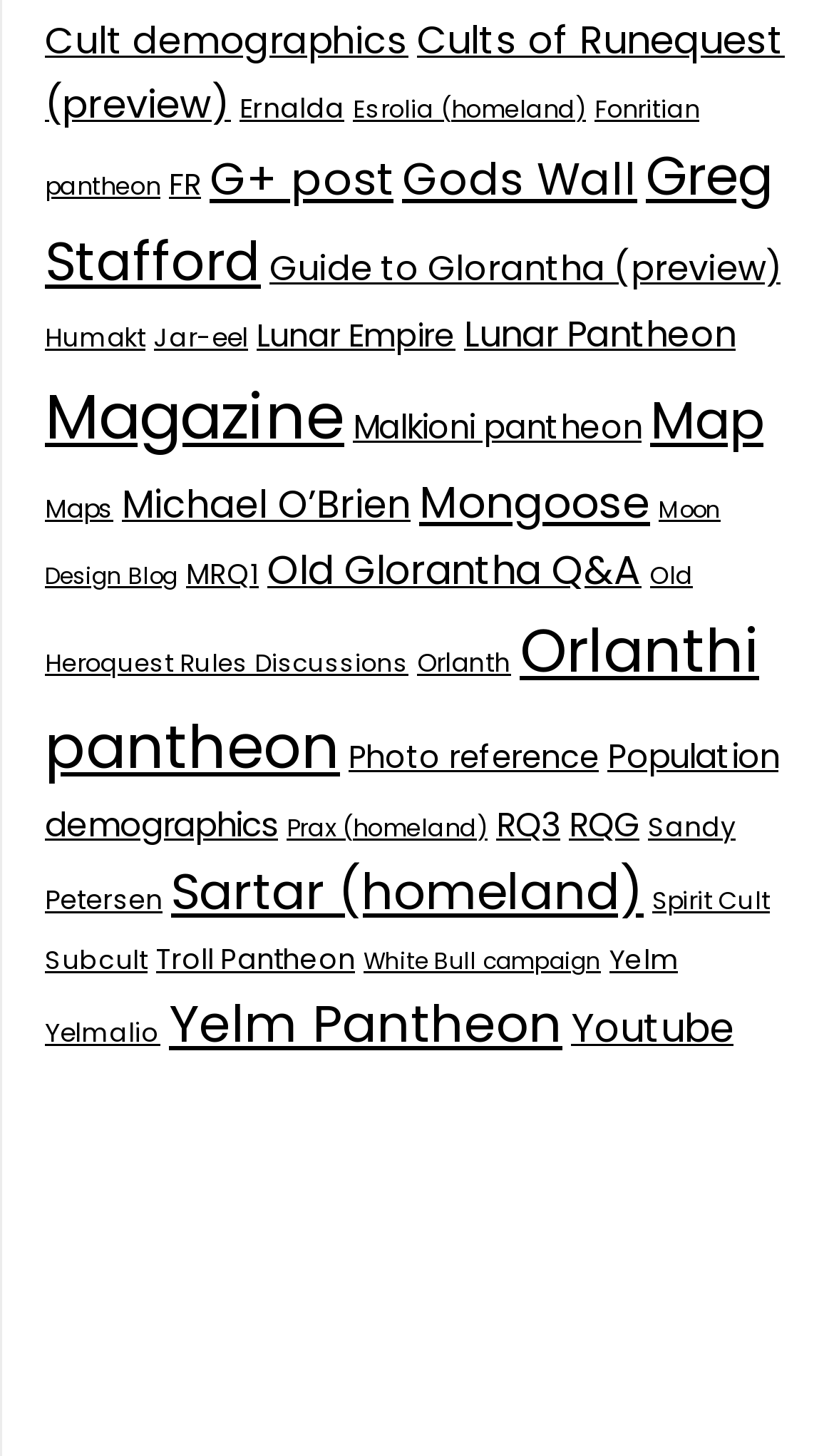Using the webpage screenshot and the element description Cults of Runequest (preview), determine the bounding box coordinates. Specify the coordinates in the format (top-left x, top-left y, bottom-right x, bottom-right y) with values ranging from 0 to 1.

[0.054, 0.009, 0.941, 0.089]